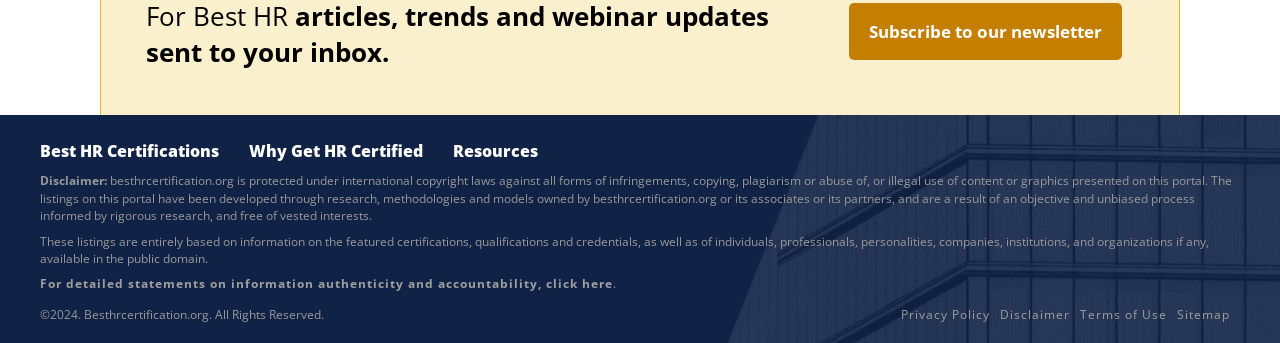Can you specify the bounding box coordinates for the region that should be clicked to fulfill this instruction: "Explore the sitemap".

[0.92, 0.891, 0.961, 0.941]